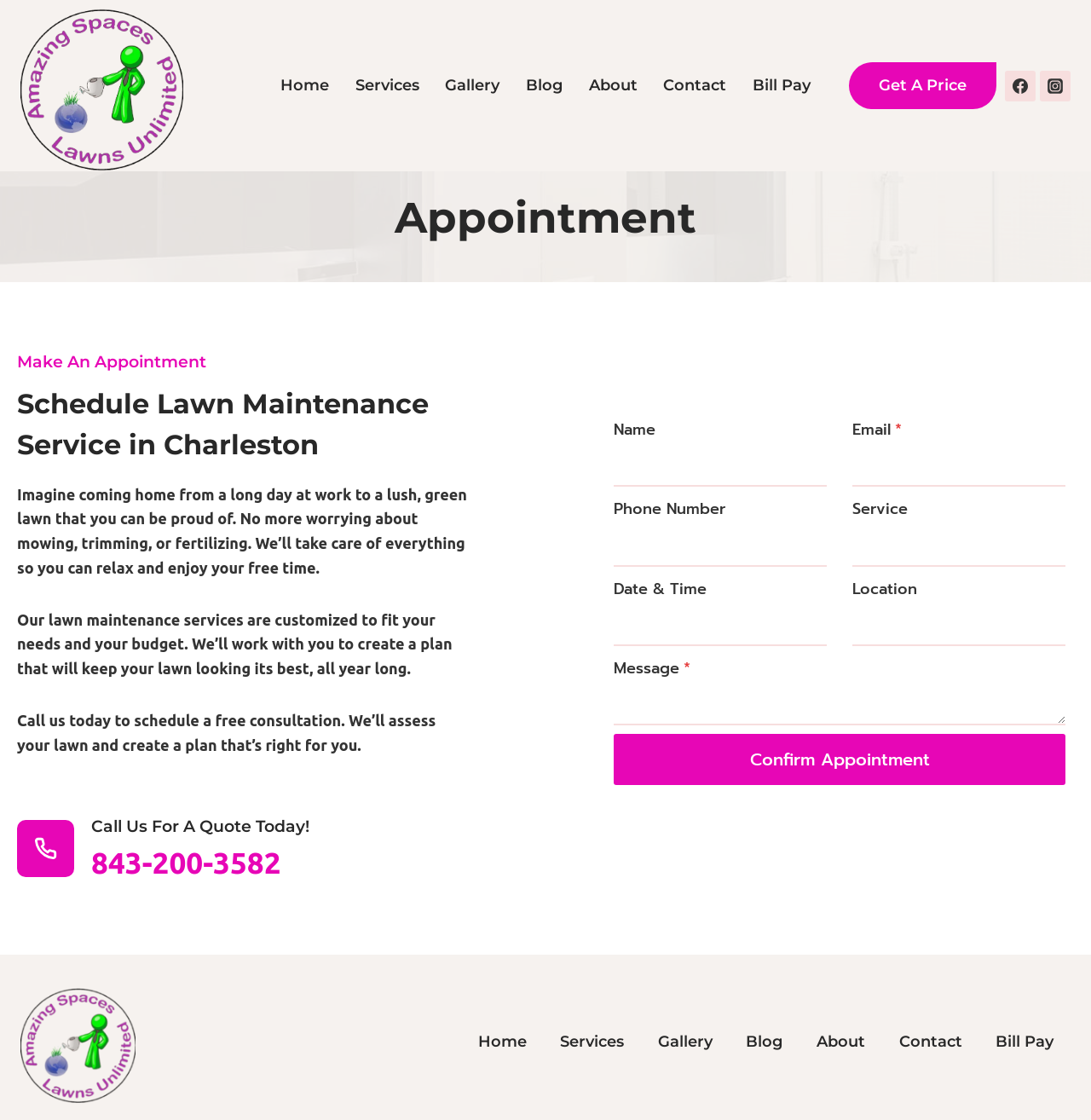Based on the image, give a detailed response to the question: What social media platforms does the company have?

The webpage has links to the company's Facebook and Instagram pages, indicating that the company has a presence on these social media platforms.